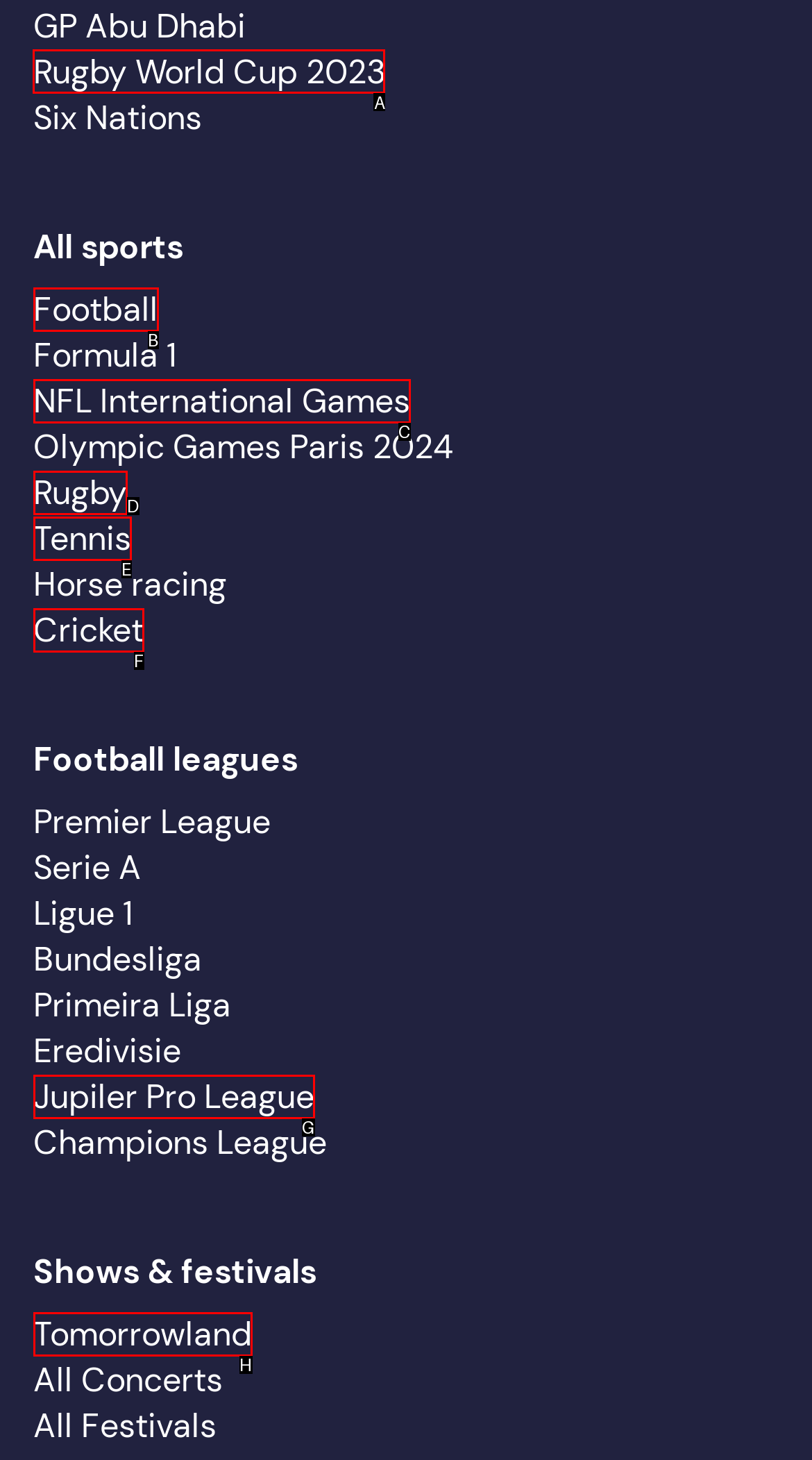Identify the HTML element to select in order to accomplish the following task: Click on Rugby World Cup 2023
Reply with the letter of the chosen option from the given choices directly.

A